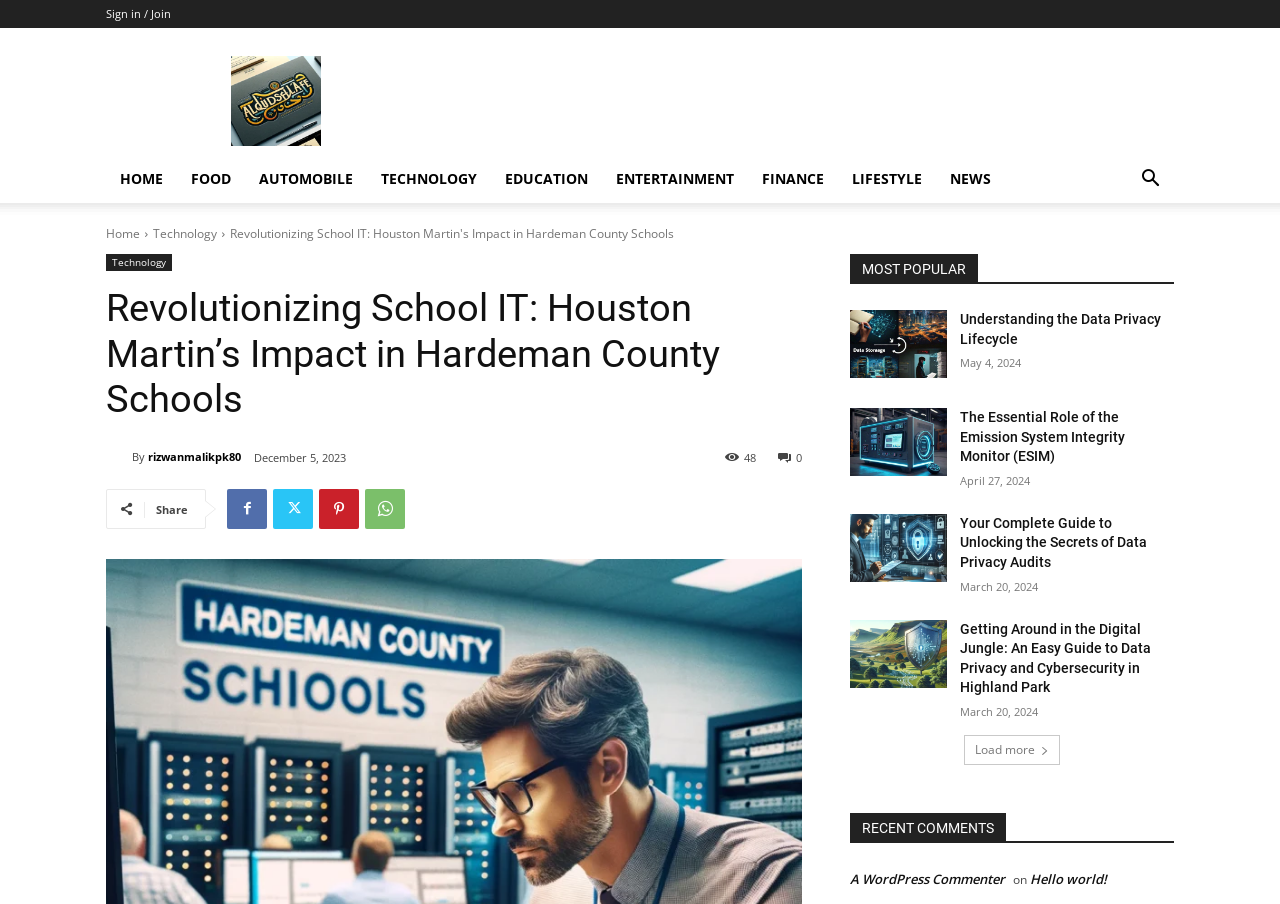Given the webpage screenshot and the description, determine the bounding box coordinates (top-left x, top-left y, bottom-right x, bottom-right y) that define the location of the UI element matching this description: Hello world!

[0.805, 0.962, 0.865, 0.982]